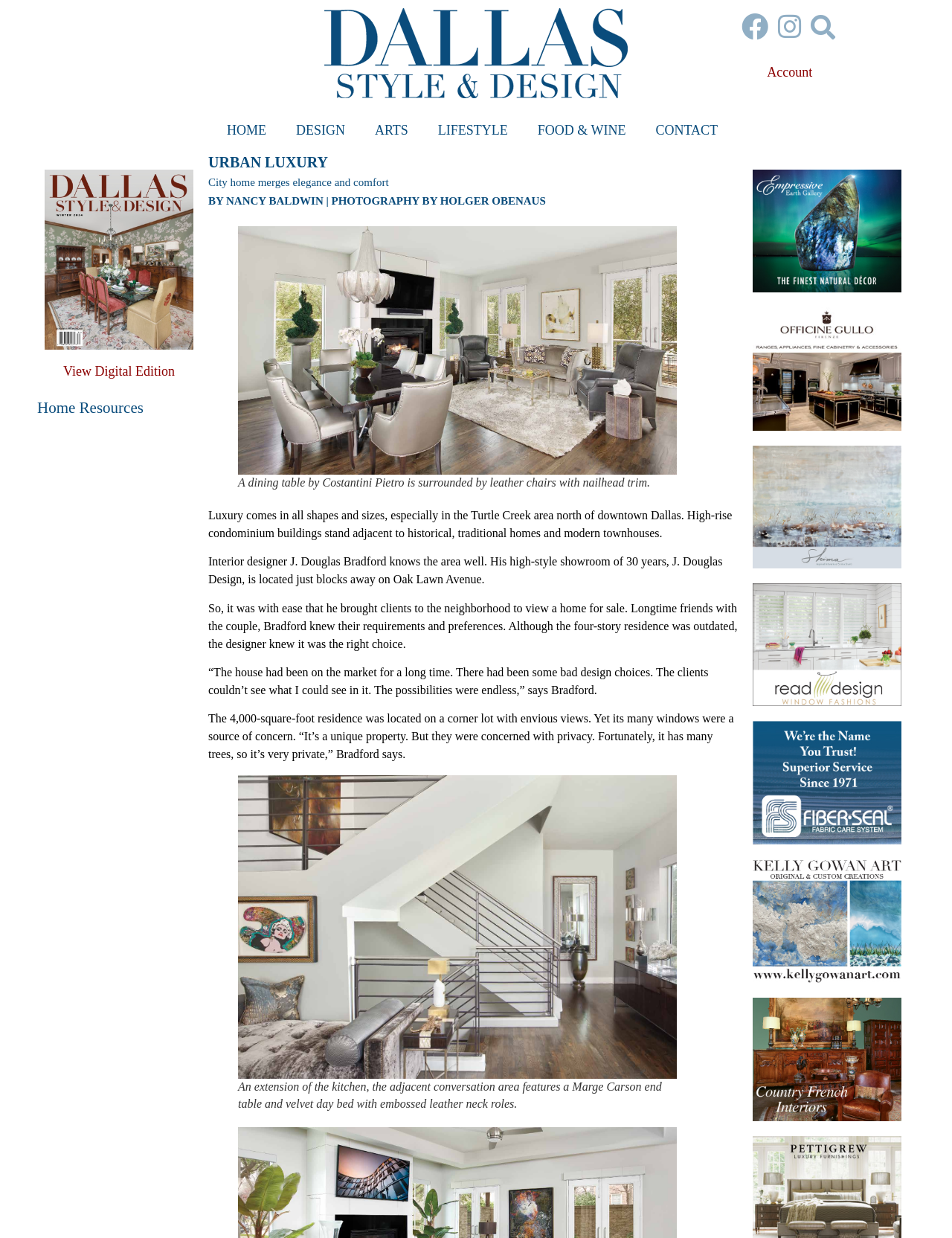What is the name of the magazine?
Look at the screenshot and respond with one word or a short phrase.

URBAN LUXURY